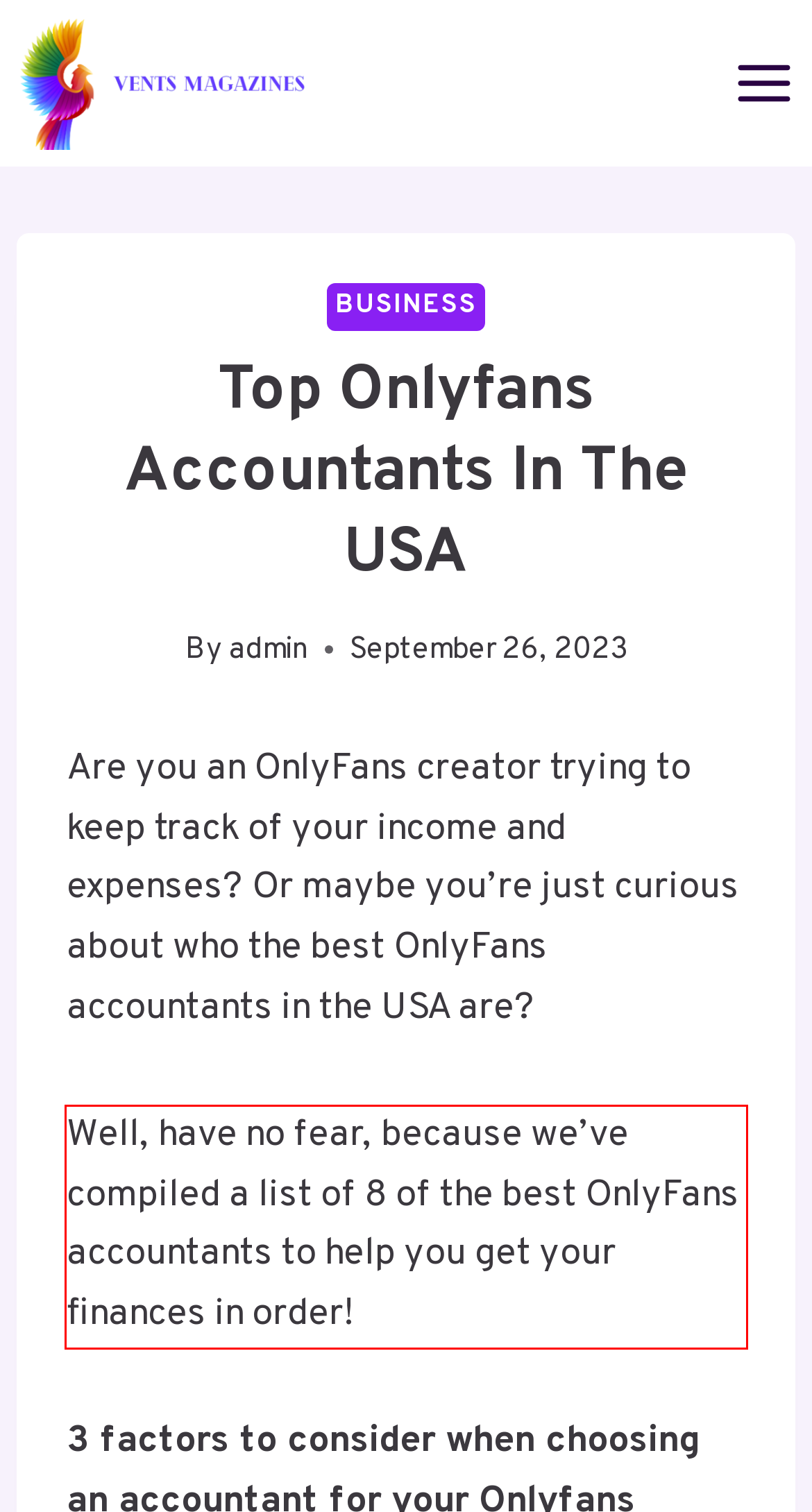Using the provided screenshot, read and generate the text content within the red-bordered area.

Well, have no fear, because we’ve compiled a list of 8 of the best OnlyFans accountants to help you get your finances in order!